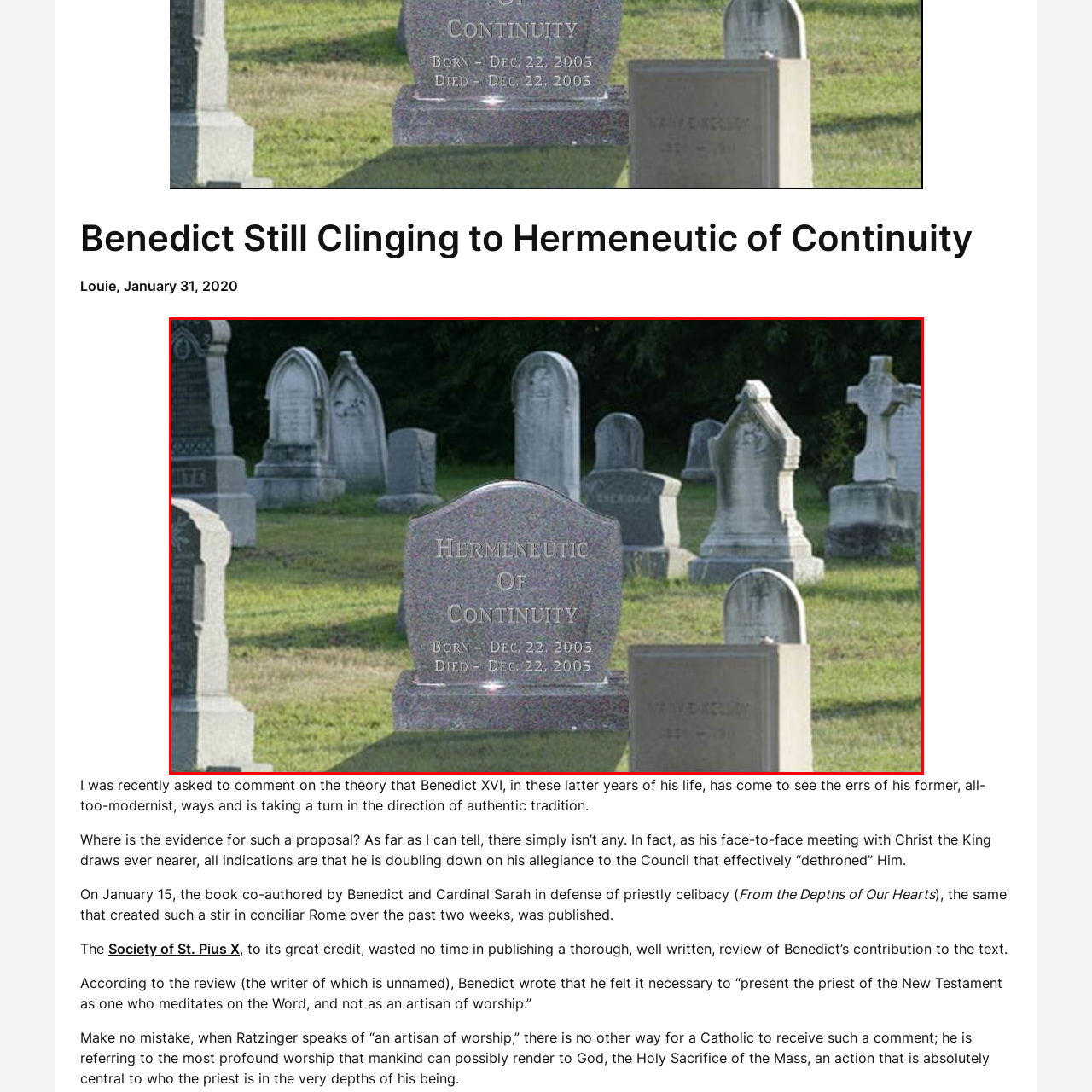What is the atmosphere of the cemetery scene?
Pay attention to the image part enclosed by the red bounding box and answer the question using a single word or a short phrase.

Tranquil yet reflective